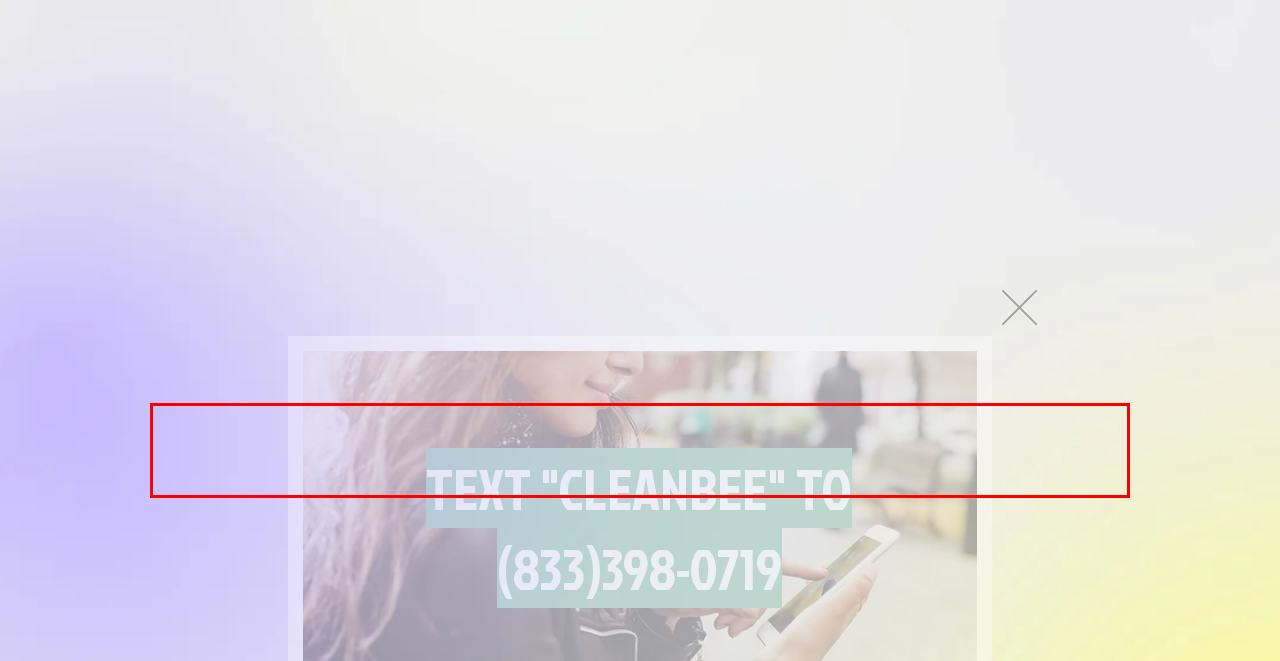You are given a webpage screenshot with a red bounding box around a UI element. Extract and generate the text inside this red bounding box.

No, we base our pricing off the square footage of your home or office space. We work hard at honoring our pricing and will only increase pricing in the event of excessive clutter. We will arrive during at our scheduled time and work until your home or office is clean.* •Should I clean before you come?